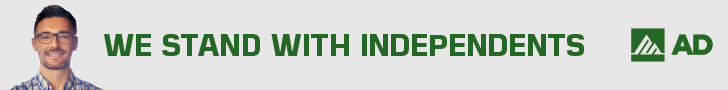Using the details from the image, please elaborate on the following question: What color are the bold letters?

The caption states that the text 'WE STAND WITH INDEPENDENTS' is presented in bold green letters, which emphasizes solidarity with independent businesses and individuals.